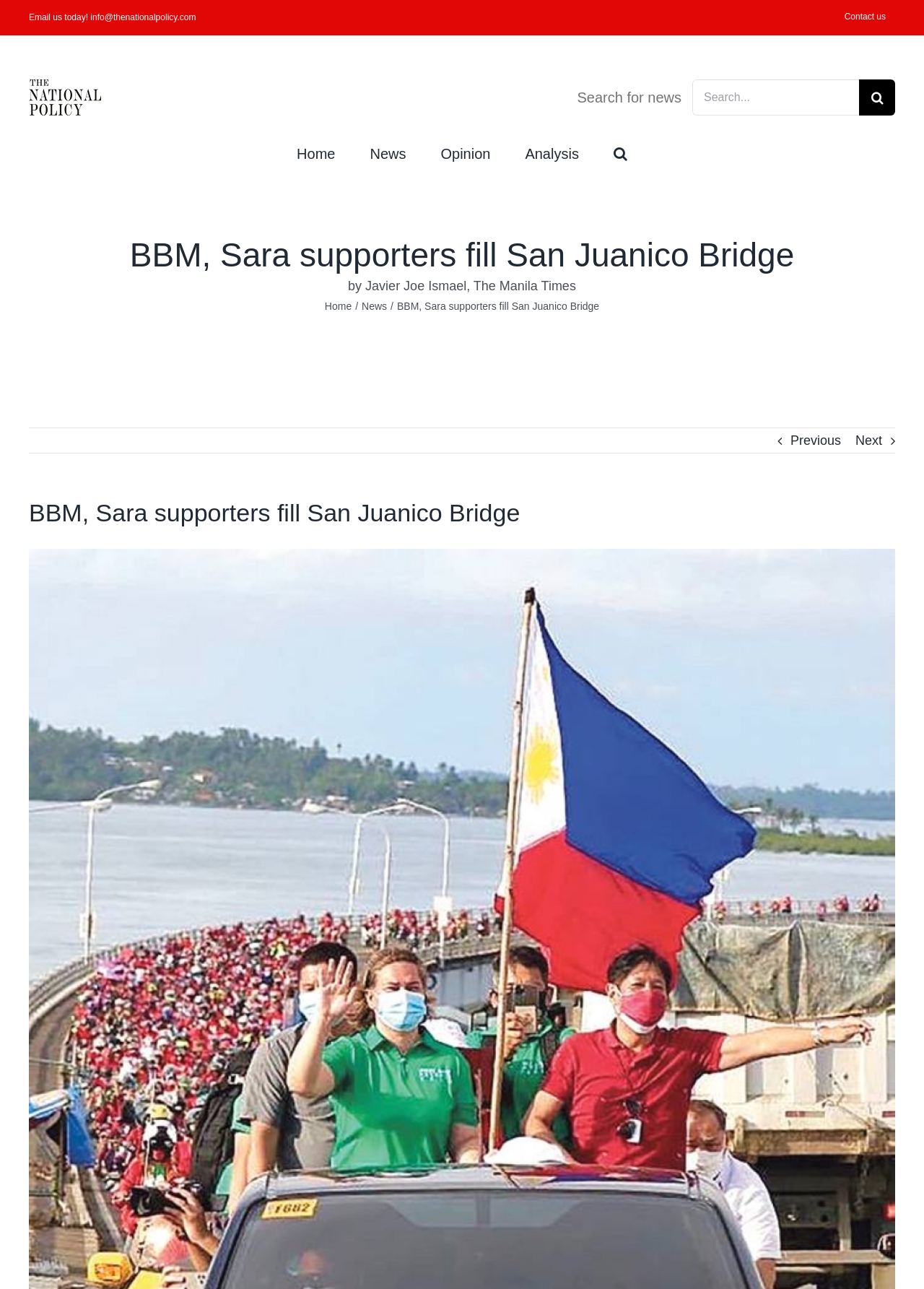Please provide a one-word or short phrase answer to the question:
What is the purpose of the button with the '' icon?

Search button